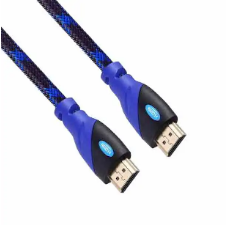What type of resolutions does this HDMI cable support?
Please answer the question with a single word or phrase, referencing the image.

High-definition